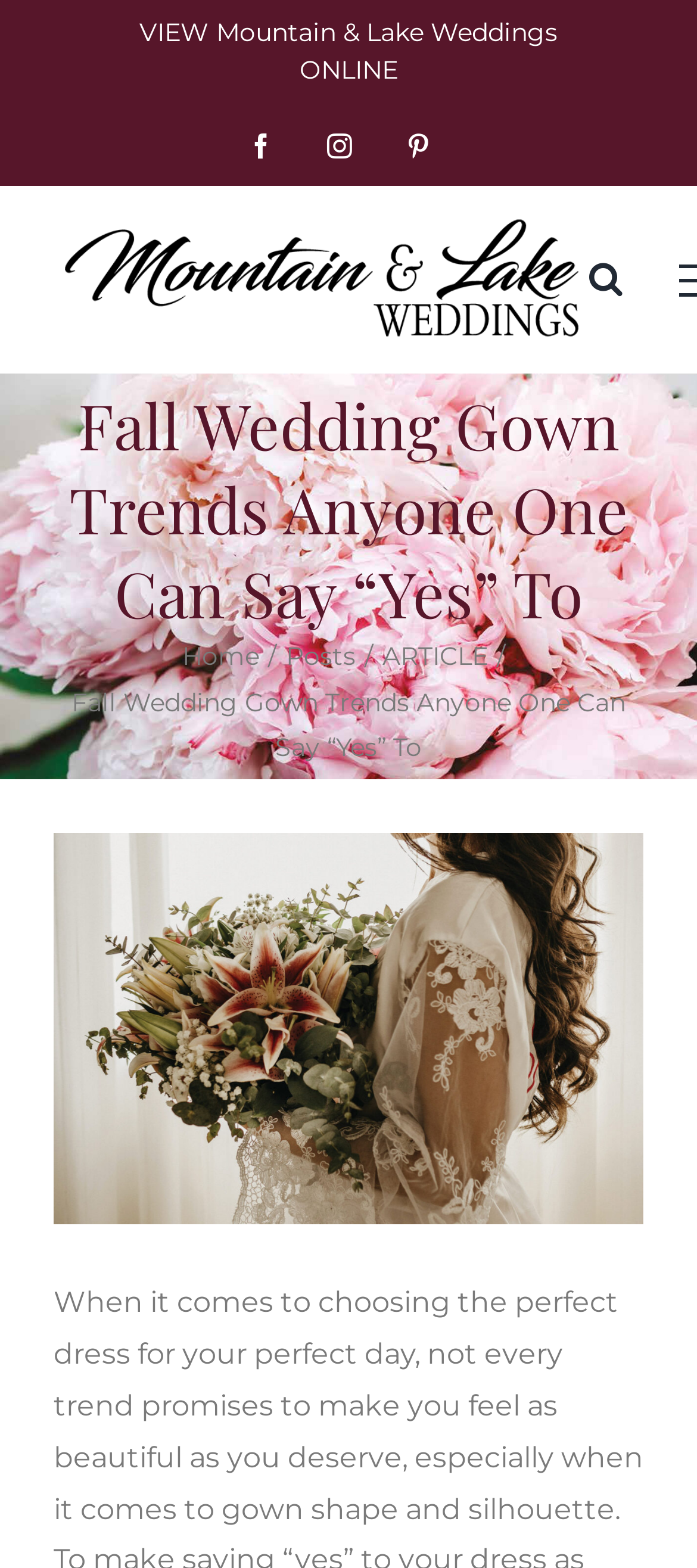Give a succinct answer to this question in a single word or phrase: 
What is the topic of the current page?

Fall Wedding Gown Trends